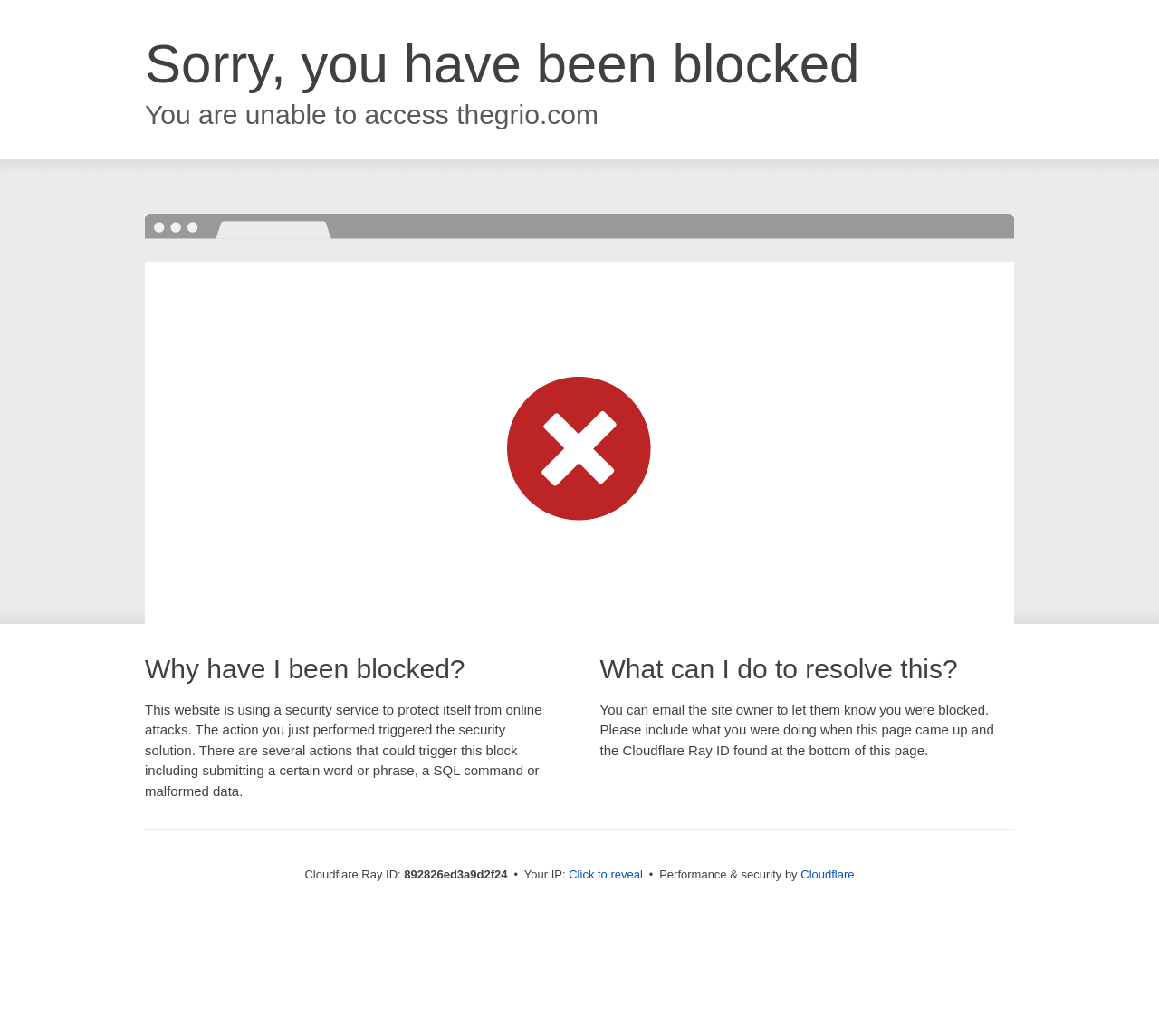Please determine and provide the text content of the webpage's heading.

Sorry, you have been blocked